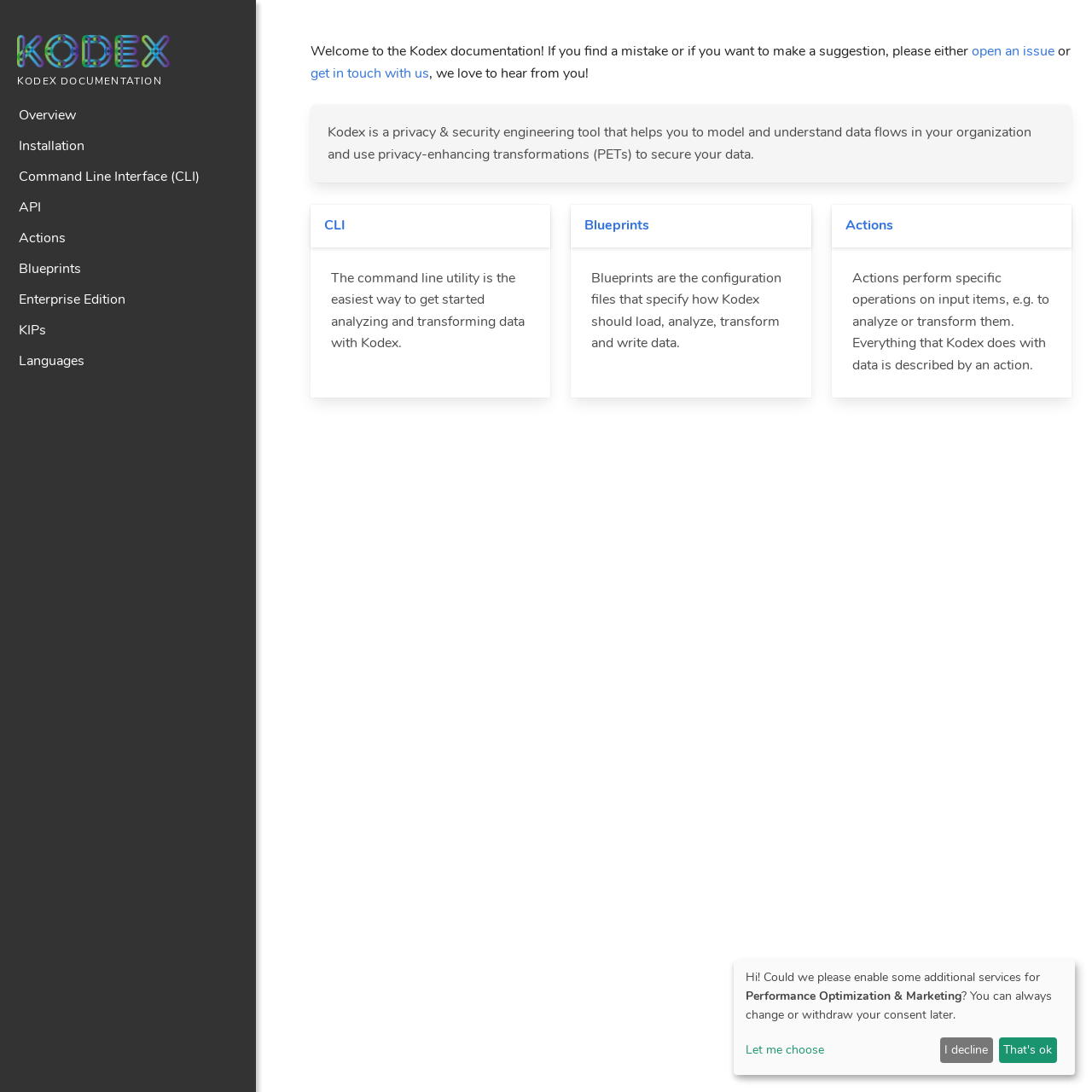Provide a one-word or short-phrase response to the question:
How many links are in the main navigation?

8